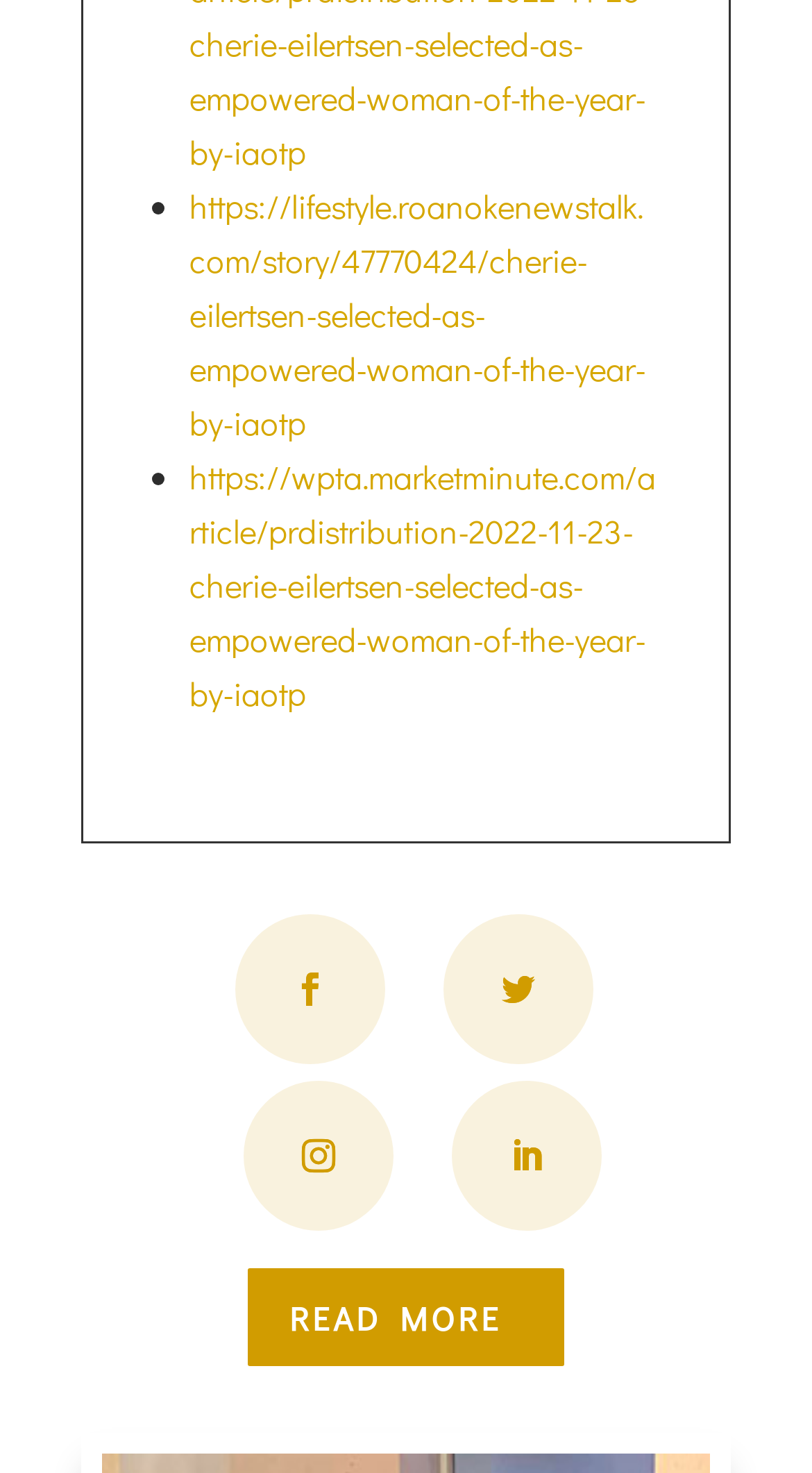What is the text of the last link?
Please look at the screenshot and answer using one word or phrase.

READ MORE 5